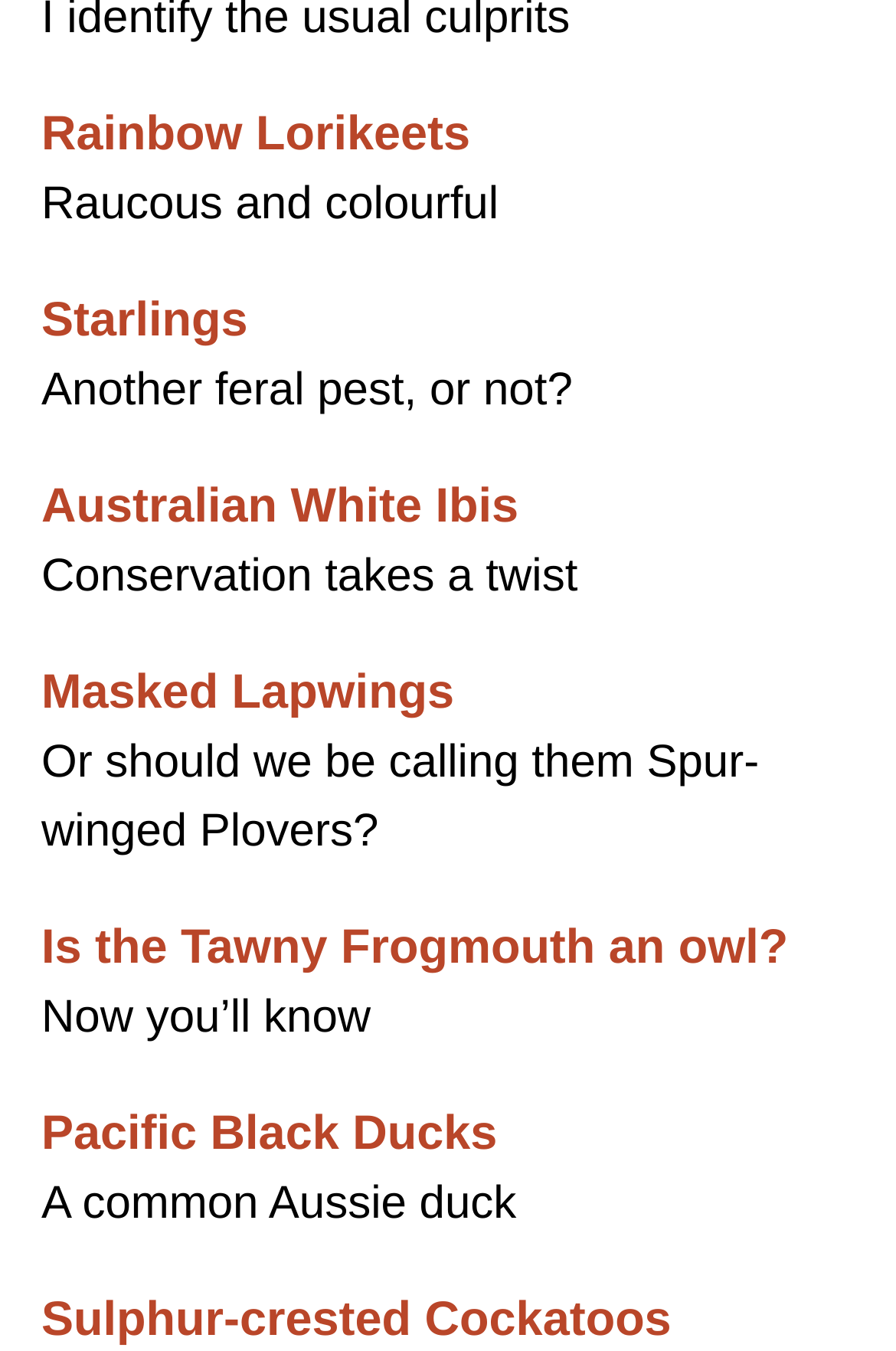What is the first bird species mentioned?
Look at the screenshot and respond with a single word or phrase.

Rainbow Lorikeets